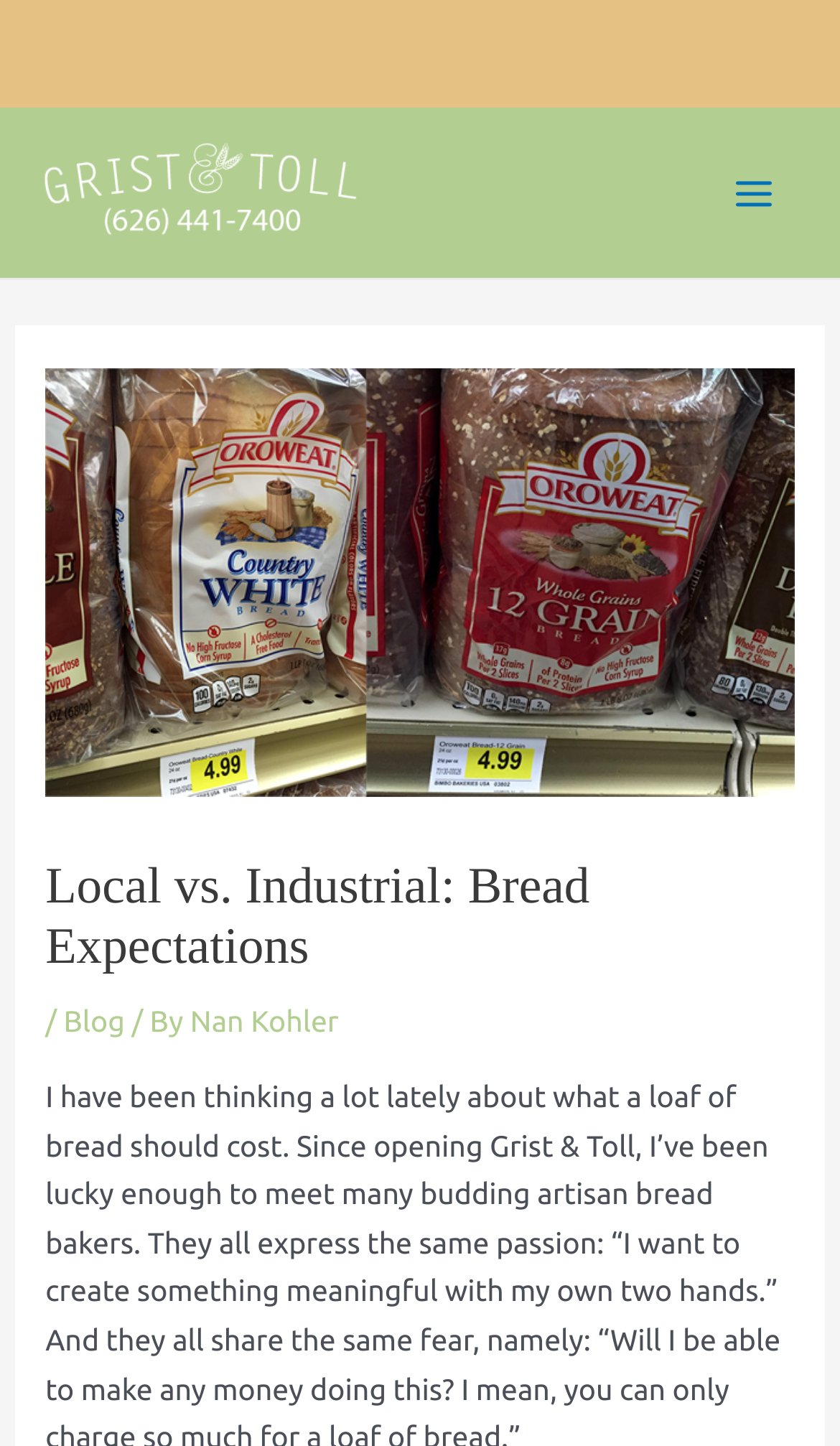What is the name of the website?
Please respond to the question with a detailed and informative answer.

The name of the website can be determined by looking at the link element with the text 'gristandtoll' at the top of the webpage, which is likely the website's logo or title.